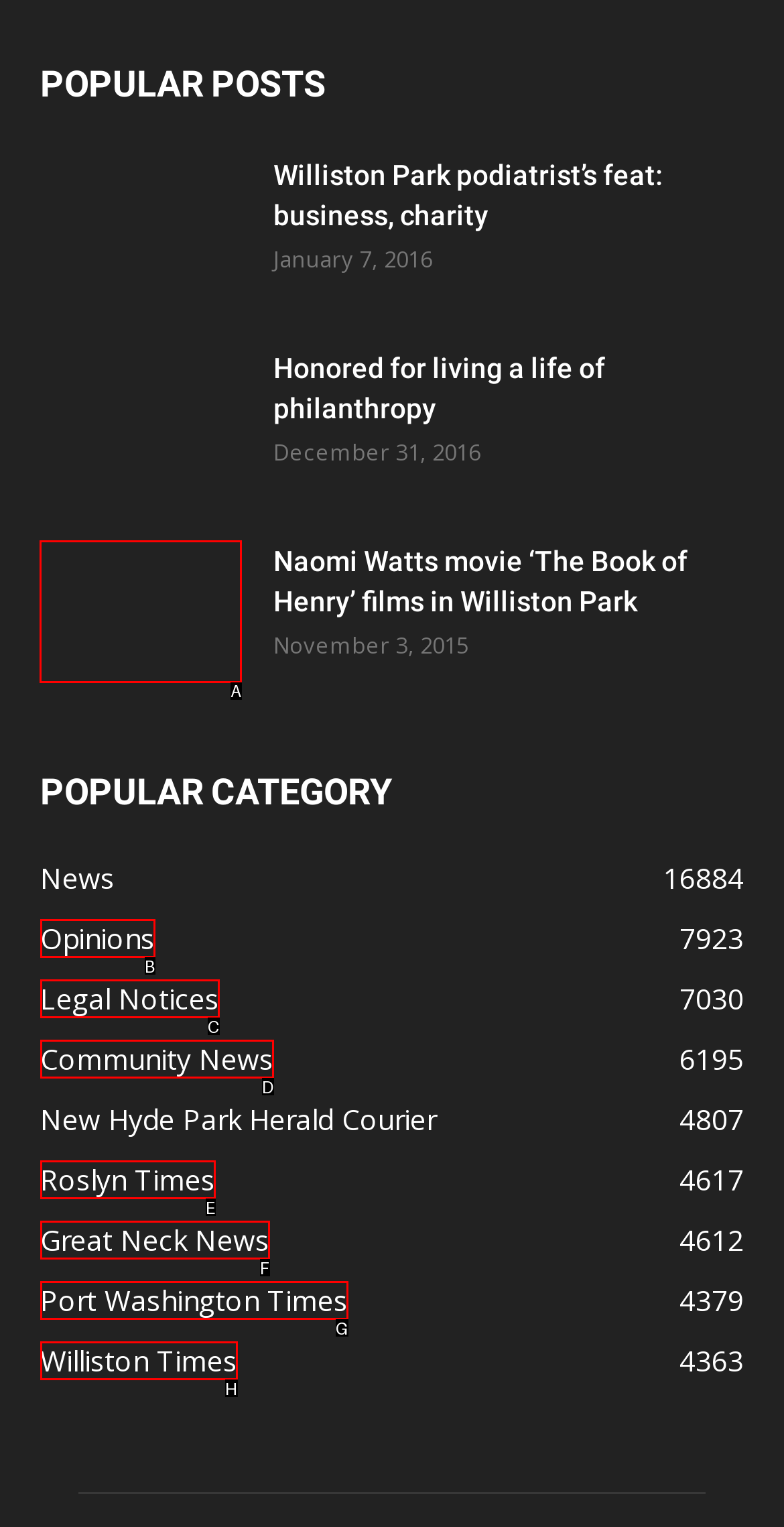Which option should be clicked to complete this task: Read the 'Naomi Watts movie ‘The Book of Henry’ films in Williston Park' article
Reply with the letter of the correct choice from the given choices.

A